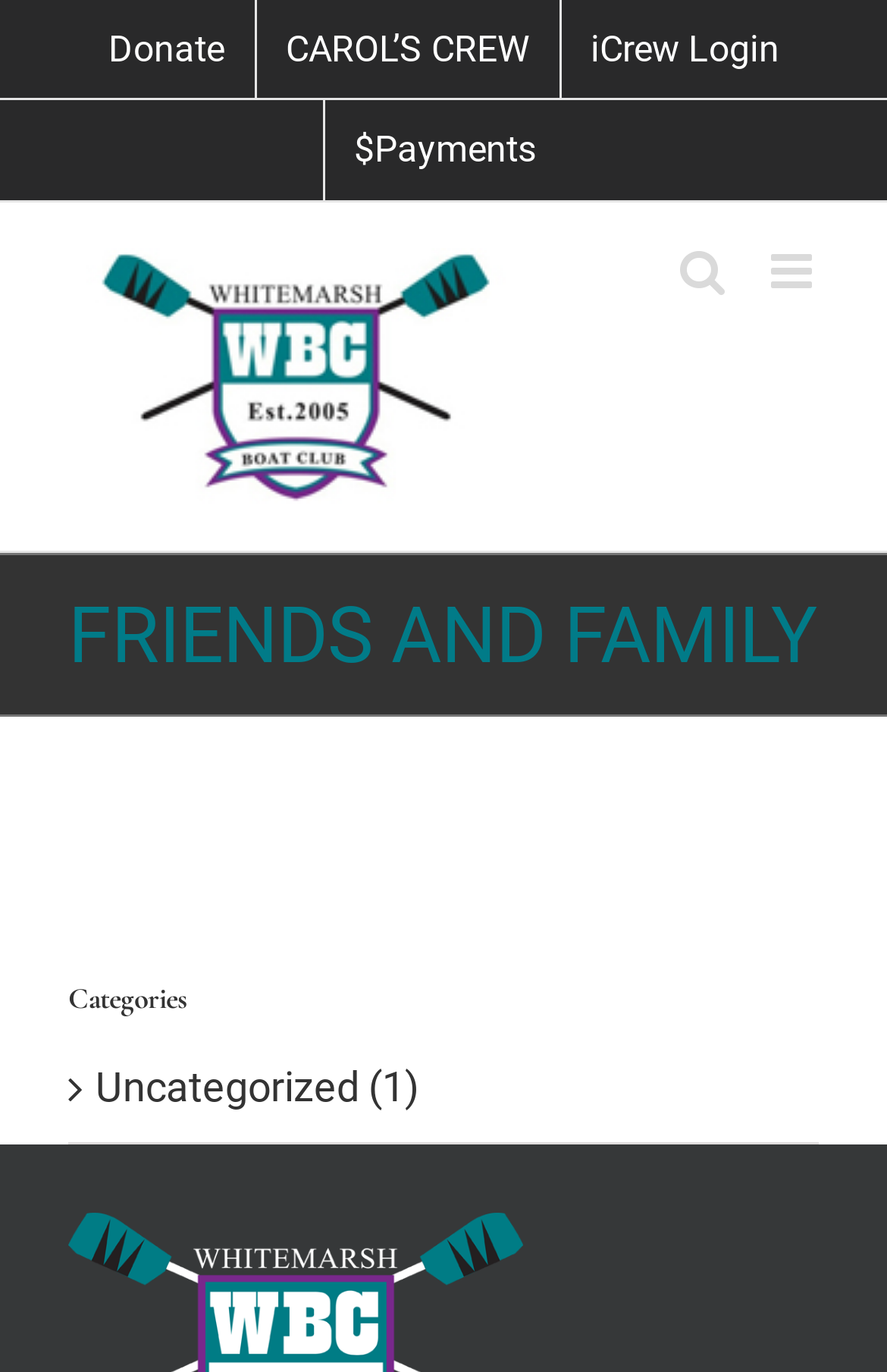Please specify the bounding box coordinates in the format (top-left x, top-left y, bottom-right x, bottom-right y), with values ranging from 0 to 1. Identify the bounding box for the UI component described as follows: Donate

[0.088, 0.0, 0.286, 0.073]